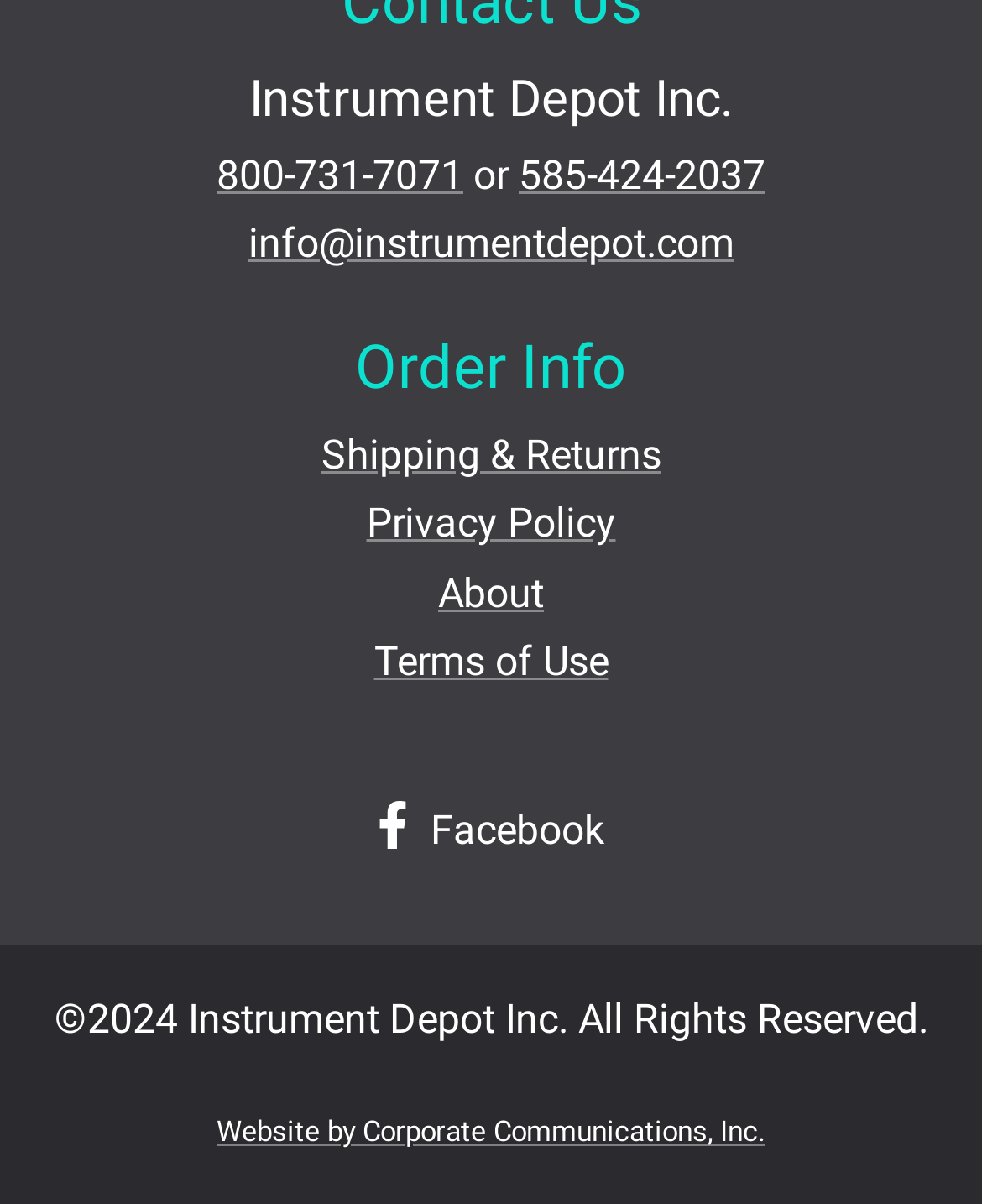Locate the bounding box coordinates of the region to be clicked to comply with the following instruction: "View order information". The coordinates must be four float numbers between 0 and 1, in the form [left, top, right, bottom].

[0.362, 0.277, 0.638, 0.336]